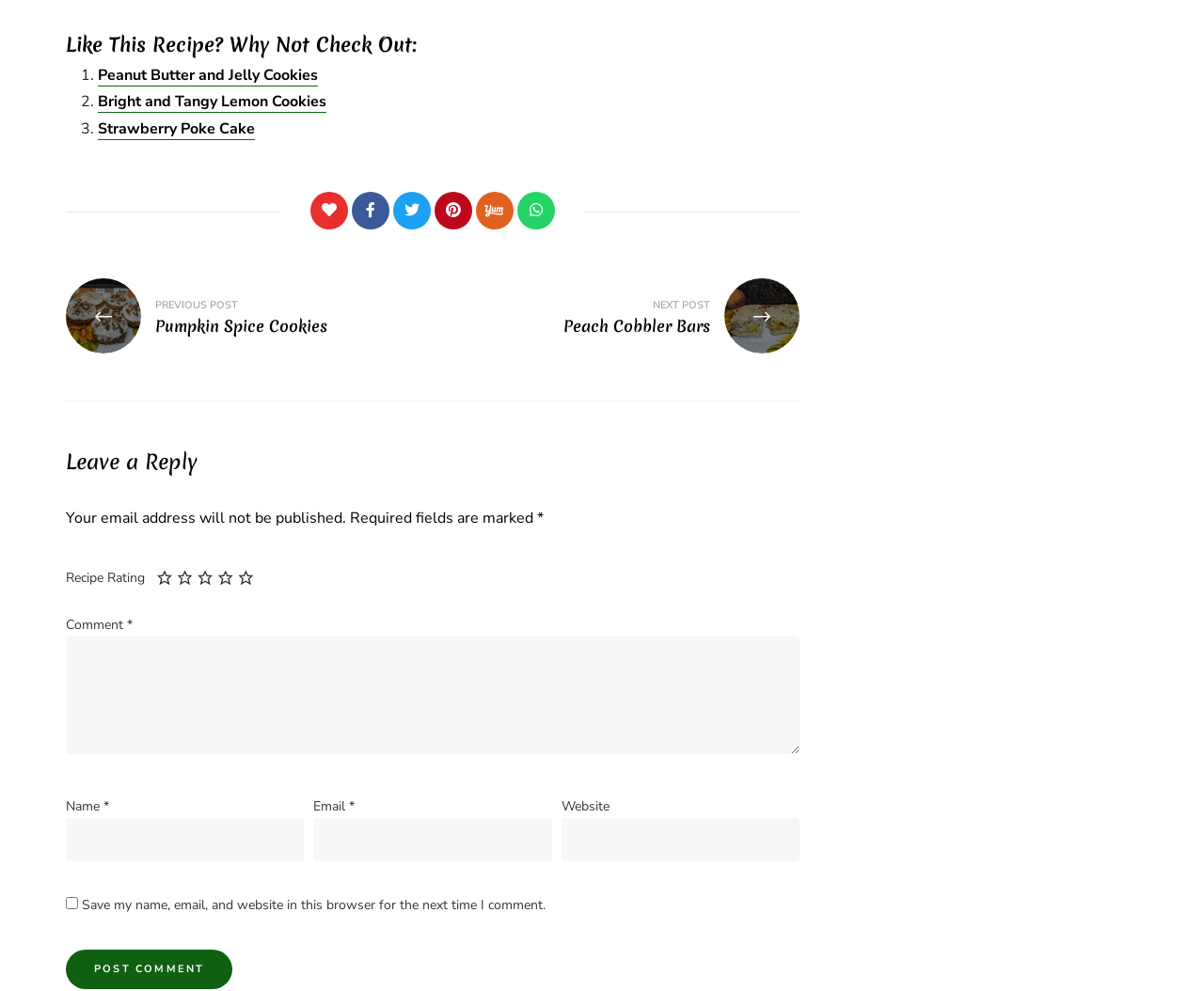Locate the bounding box coordinates of the segment that needs to be clicked to meet this instruction: "Rate this recipe 5 out of 5 stars".

[0.198, 0.573, 0.215, 0.593]